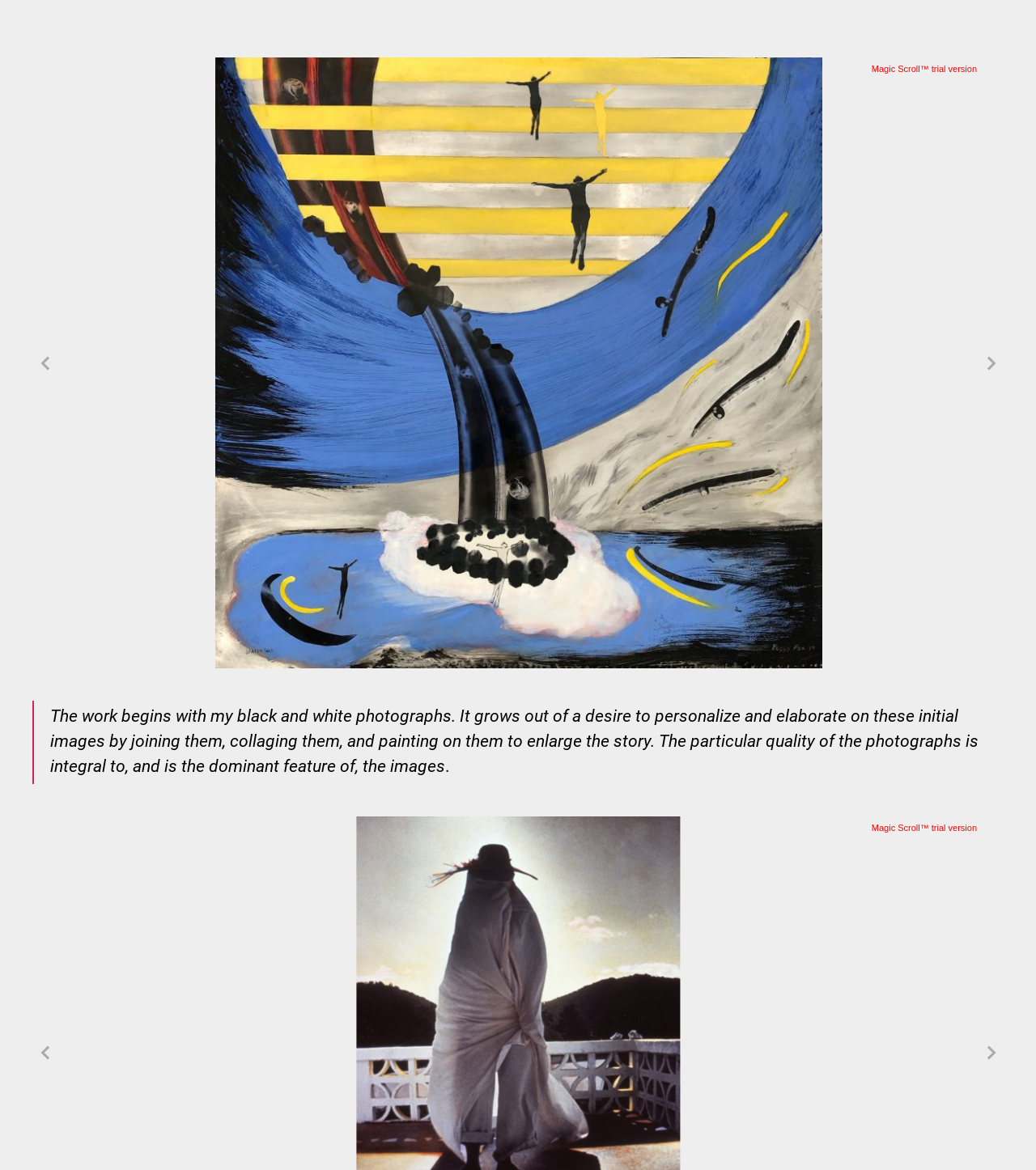Predict the bounding box of the UI element based on the description: "The Yellow Dance". The coordinates should be four float numbers between 0 and 1, formatted as [left, top, right, bottom].

[0.314, 0.049, 0.688, 0.571]